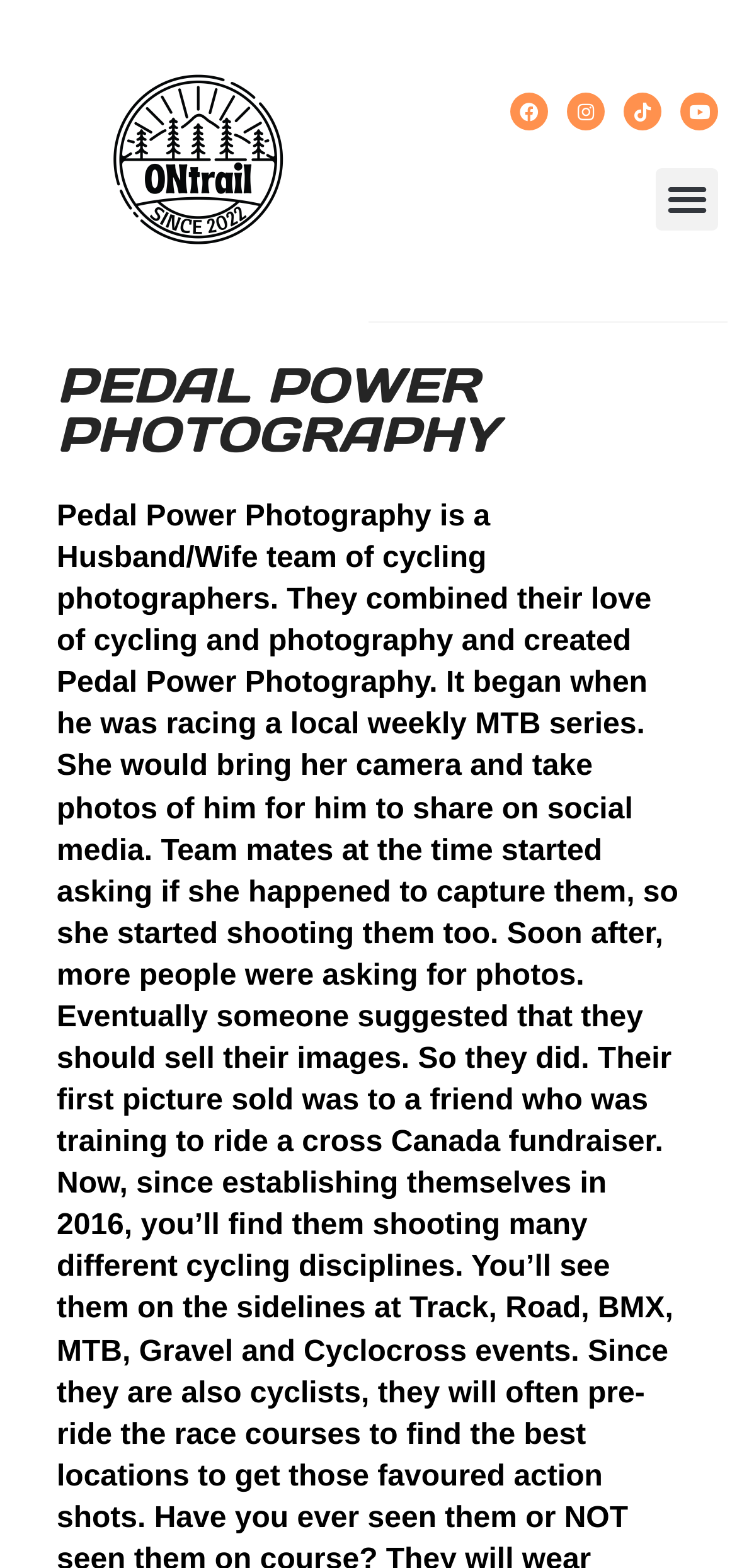Find and provide the bounding box coordinates for the UI element described with: "Menu".

[0.89, 0.107, 0.974, 0.146]